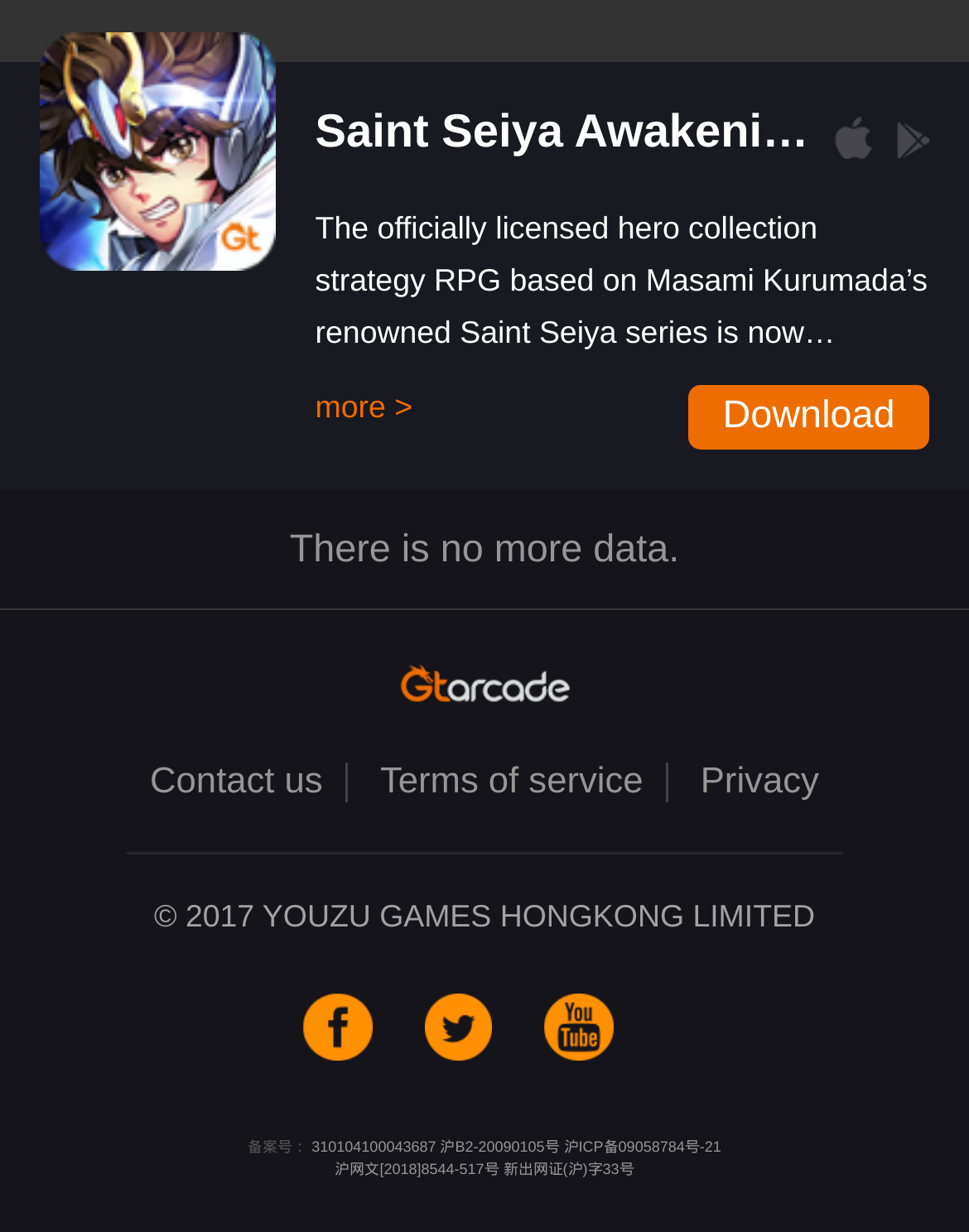Determine the bounding box coordinates for the area that needs to be clicked to fulfill this task: "Read more about the game". The coordinates must be given as four float numbers between 0 and 1, i.e., [left, top, right, bottom].

[0.325, 0.317, 0.426, 0.345]